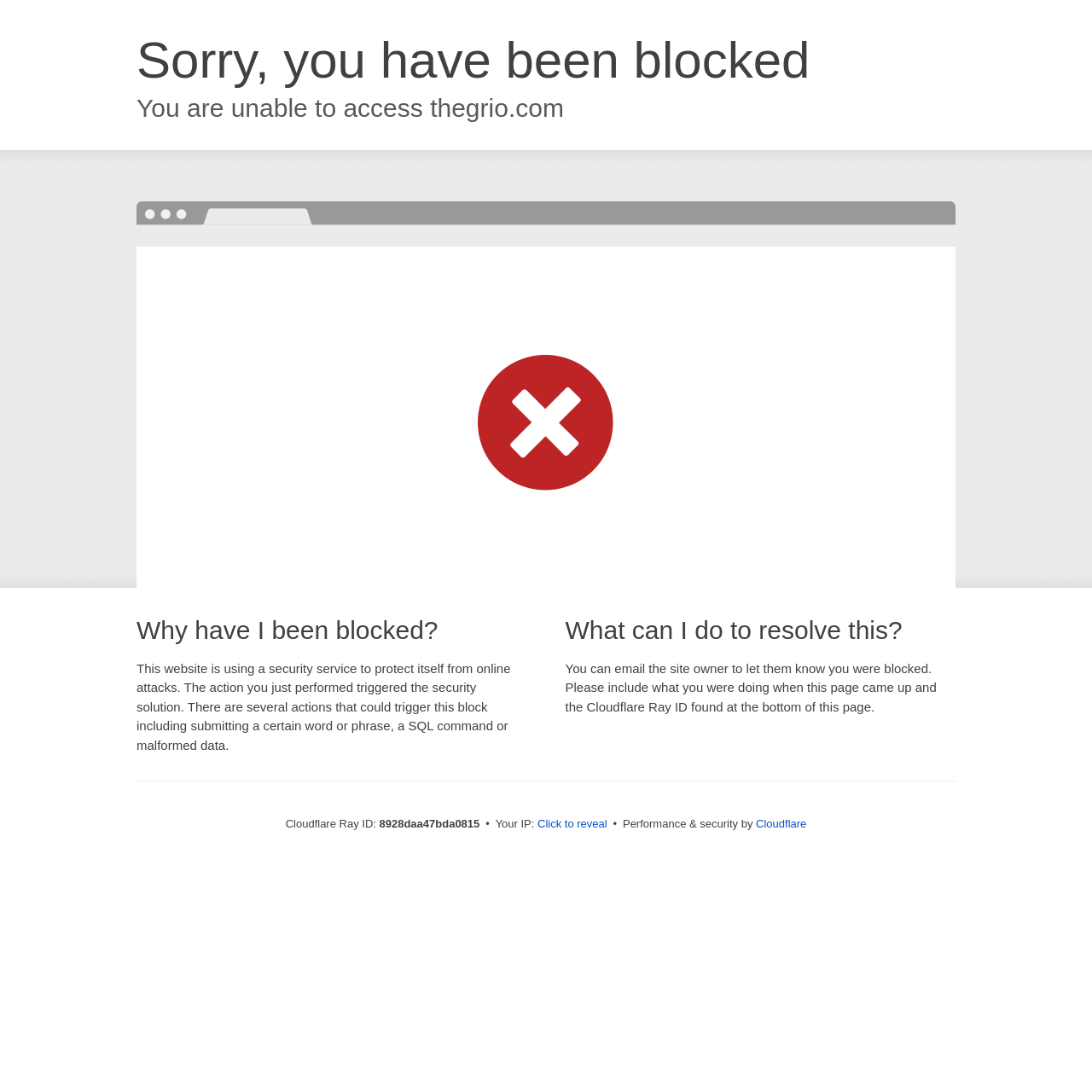What is my IP address?
Using the details from the image, give an elaborate explanation to answer the question.

The webpage does not directly display my IP address, but instead provides a button 'Click to reveal' to show my IP address.